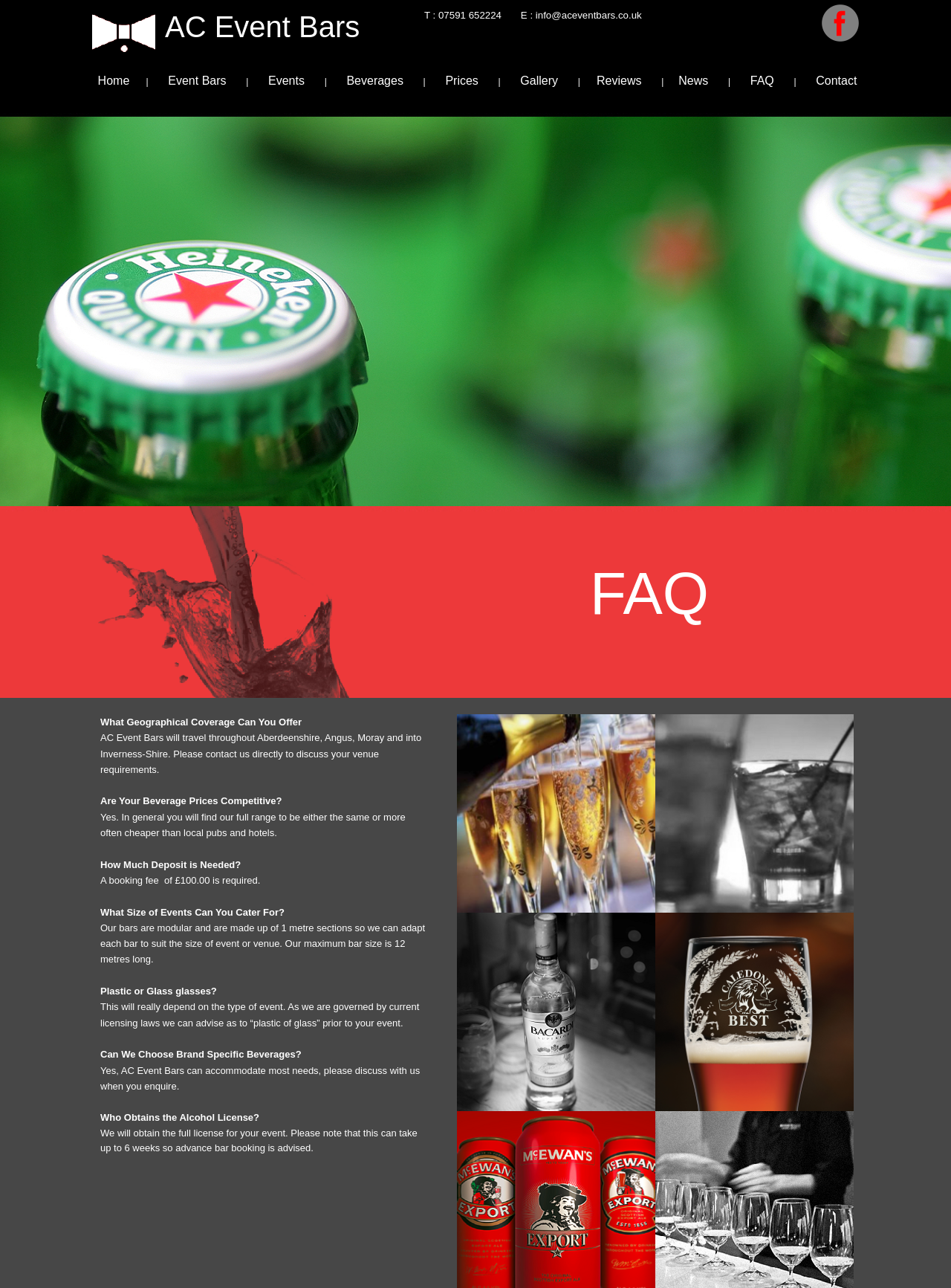Kindly determine the bounding box coordinates of the area that needs to be clicked to fulfill this instruction: "Follow on Twitter".

None